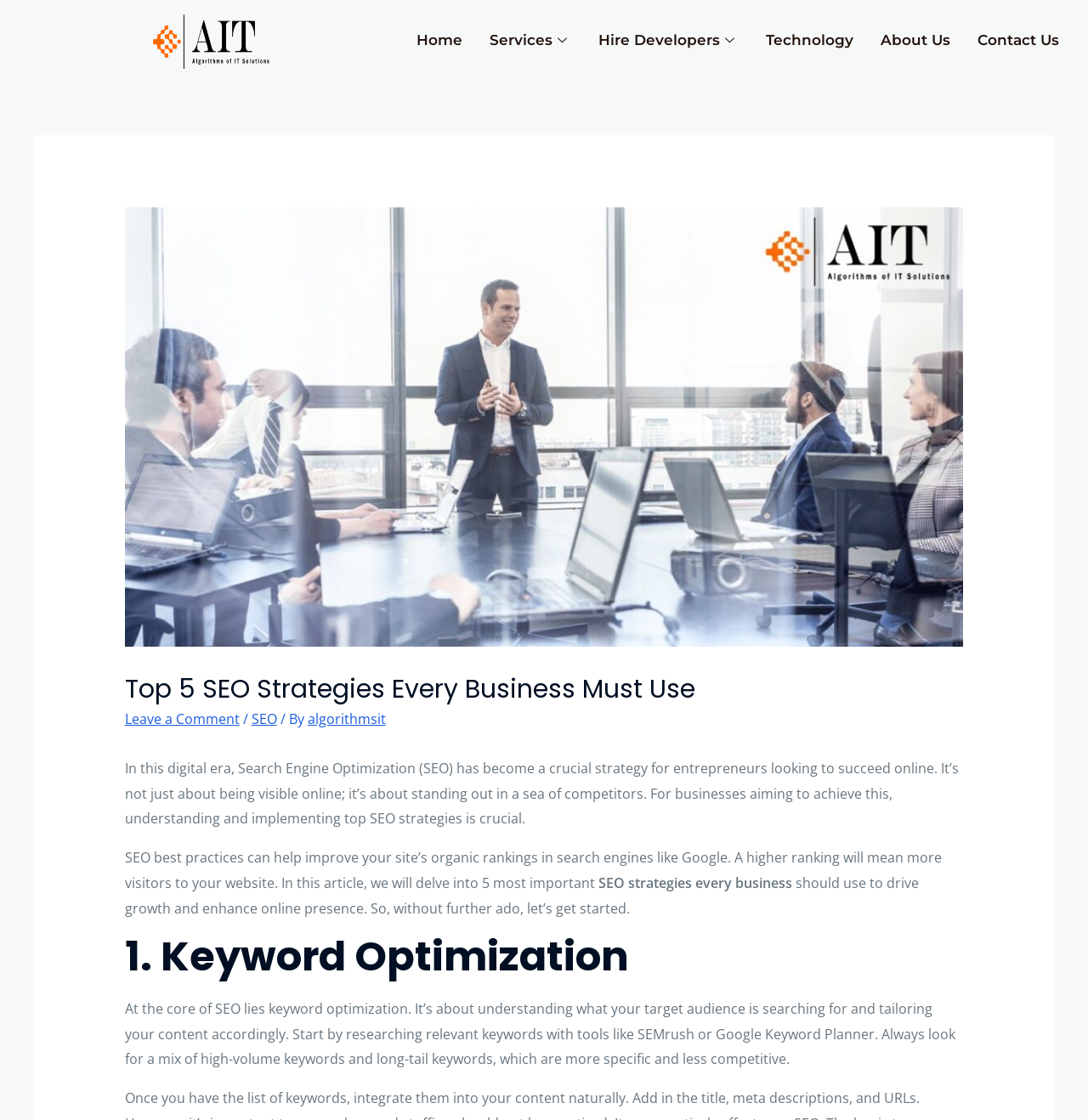Find the bounding box coordinates for the element that must be clicked to complete the instruction: "Click on Hire Developers". The coordinates should be four float numbers between 0 and 1, indicated as [left, top, right, bottom].

[0.537, 0.008, 0.691, 0.064]